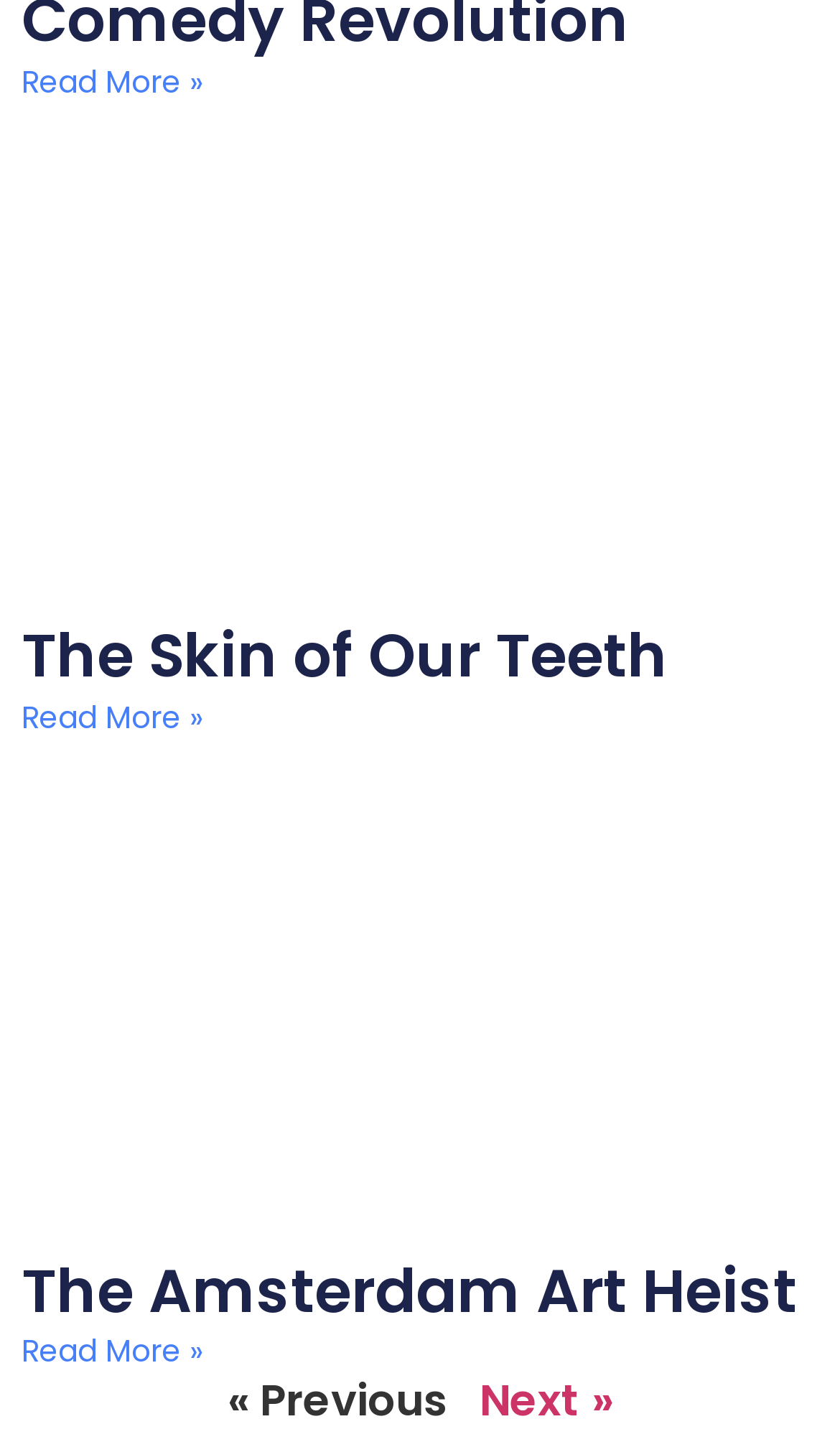Please provide a detailed answer to the question below by examining the image:
How many 'Read more' links are there?

I counted the number of 'Read more' links on the page, which are [454] and [457]. Each article element contains a 'Read more' link, so I concluded that there are 2 'Read more' links on this page.